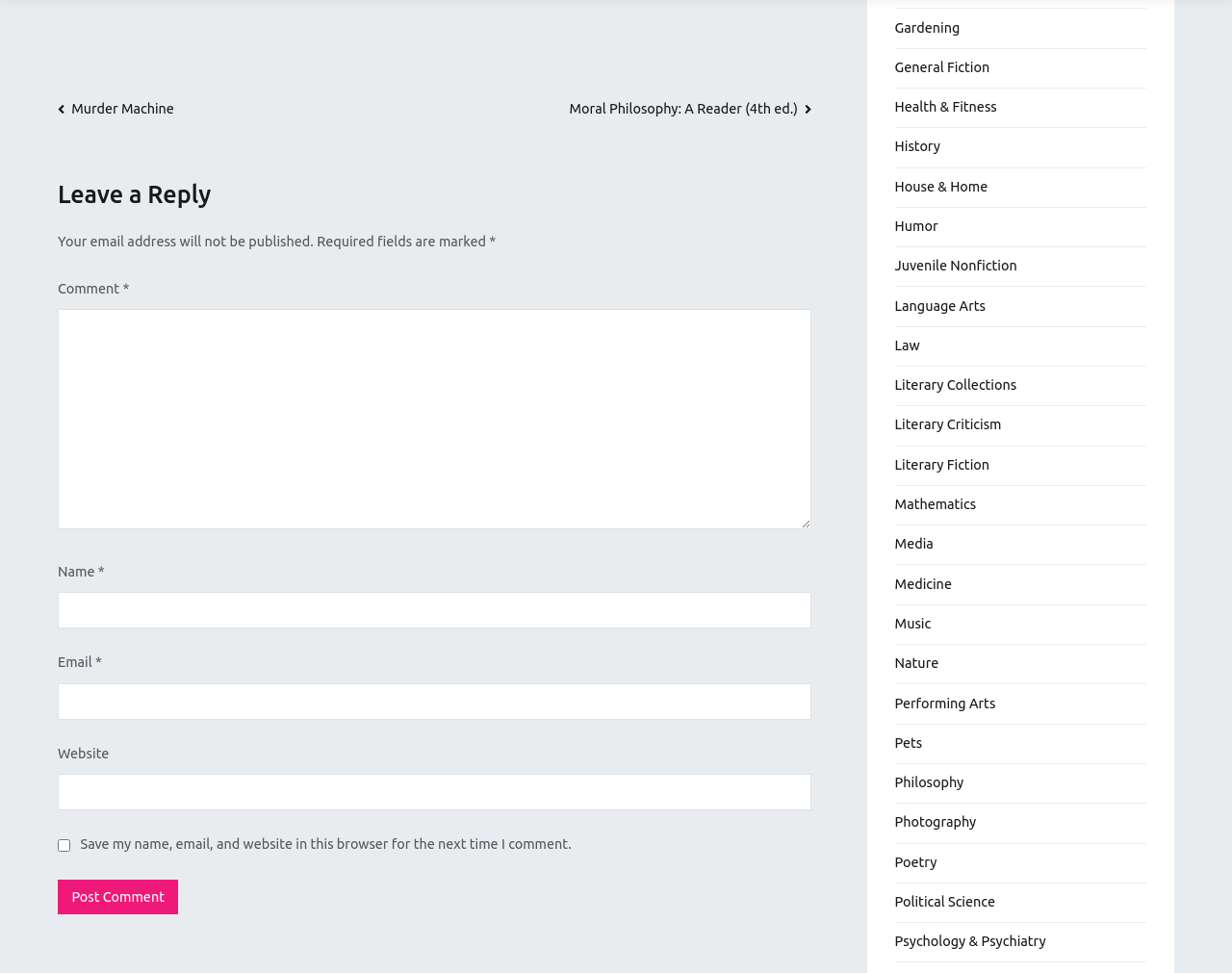Find the bounding box coordinates of the element to click in order to complete this instruction: "Click on the 'Philosophy' link". The bounding box coordinates must be four float numbers between 0 and 1, denoted as [left, top, right, bottom].

[0.726, 0.785, 0.782, 0.825]